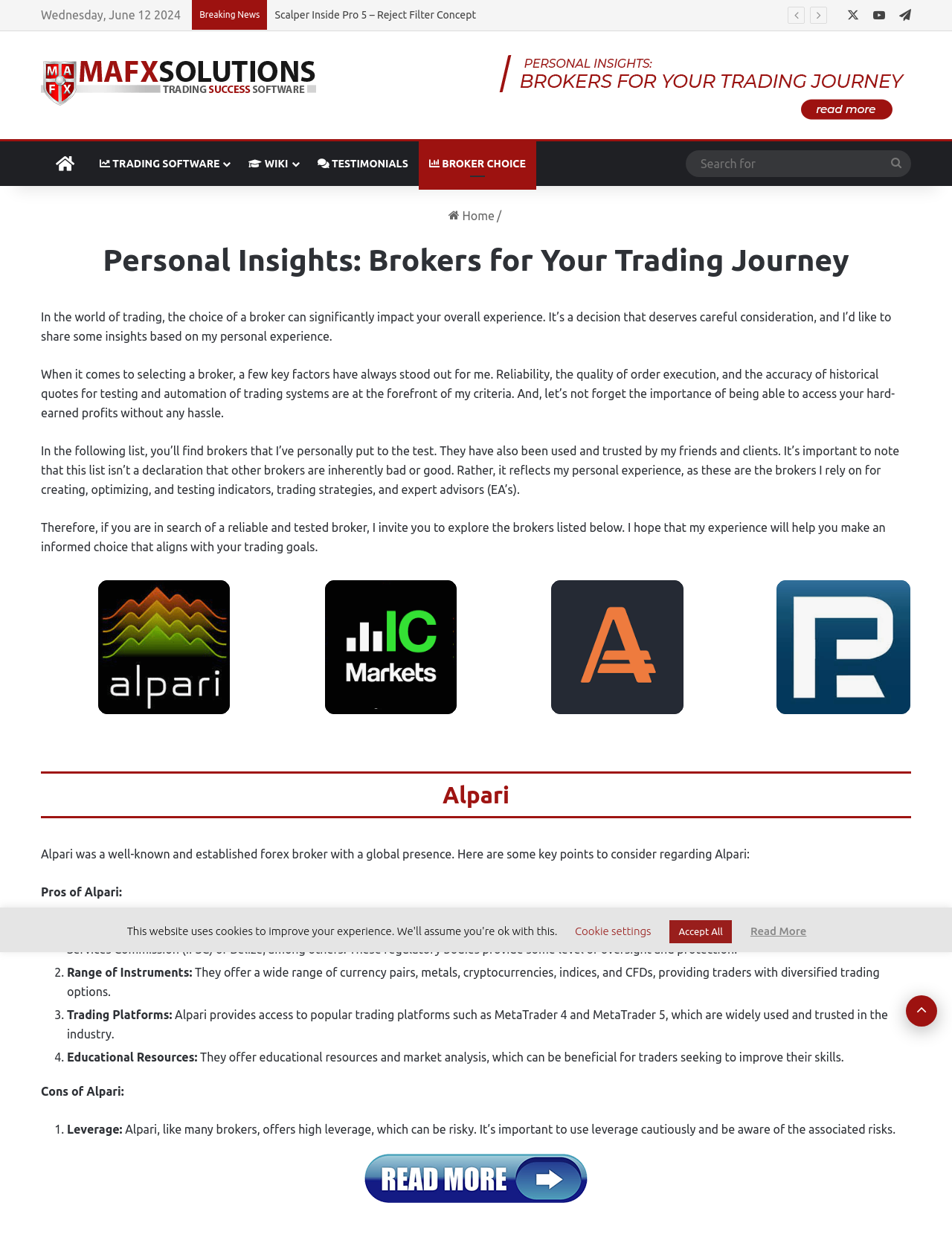What is the date displayed on the webpage?
Please give a detailed and elaborate answer to the question.

The date is displayed on the top left corner of the webpage, inside the secondary navigation section, as a static text element.